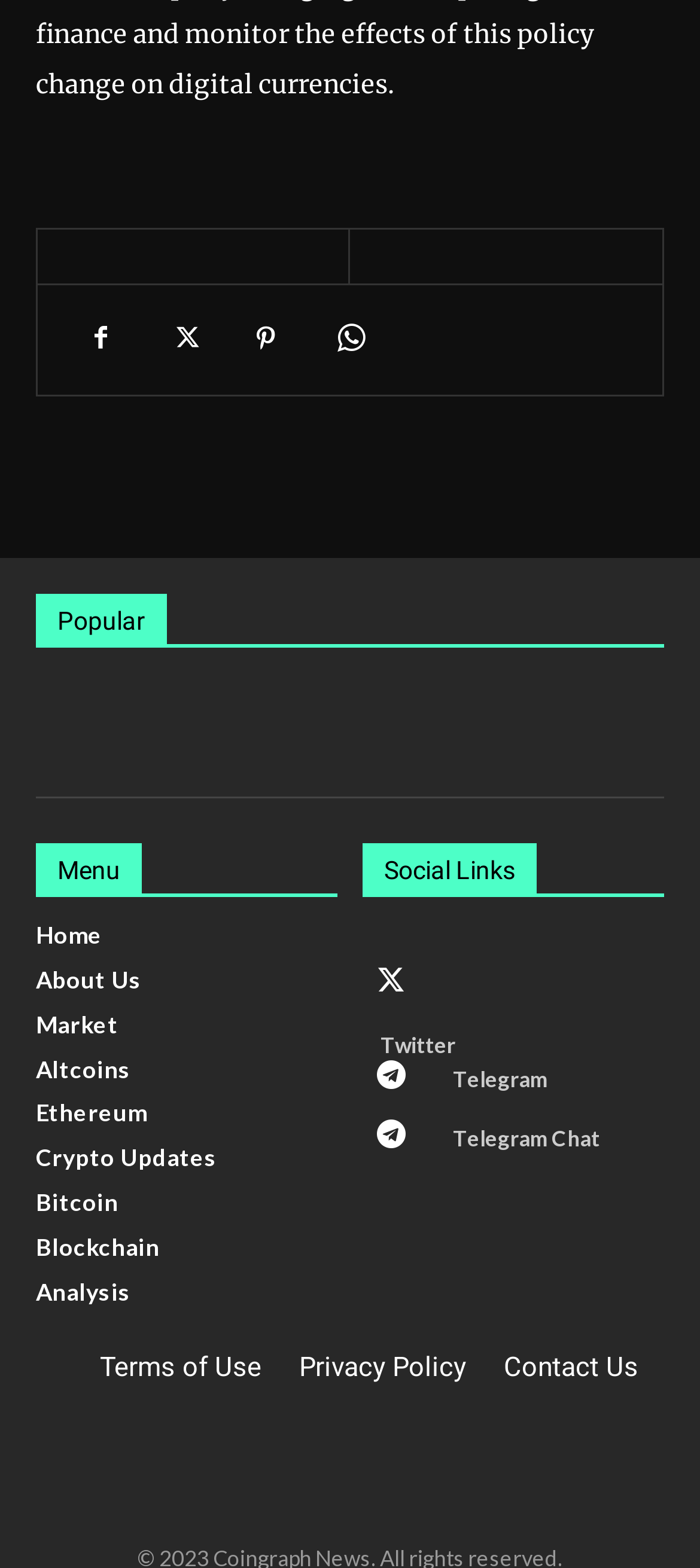Give a one-word or one-phrase response to the question:
What is the first menu item?

Home